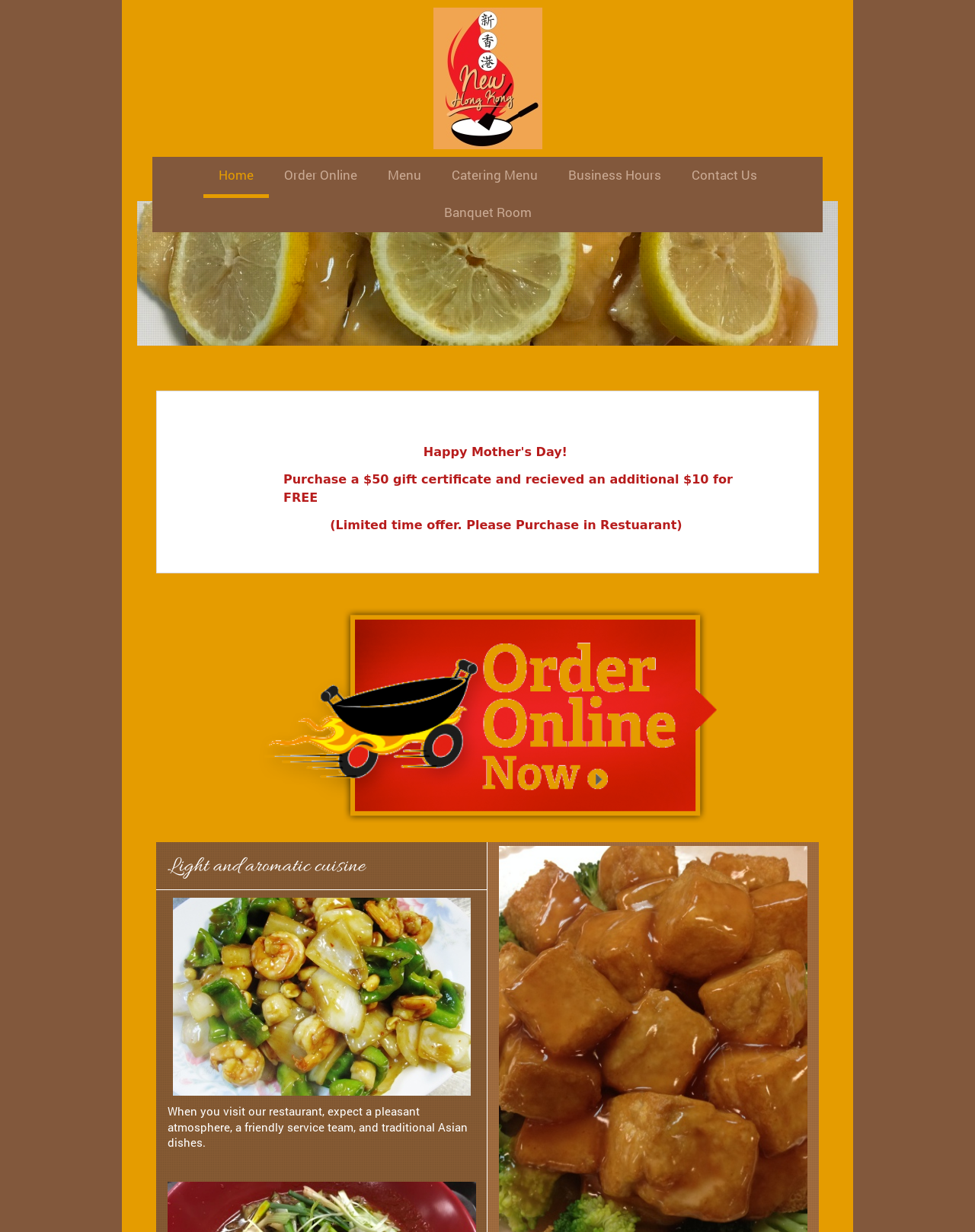Using the details from the image, please elaborate on the following question: What is the offer for purchasing a $50 gift certificate?

I found a promotional text that says 'Purchase a $50 gift certificate and recieved an additional $10 for FREE', so the offer is an additional $10 for free.